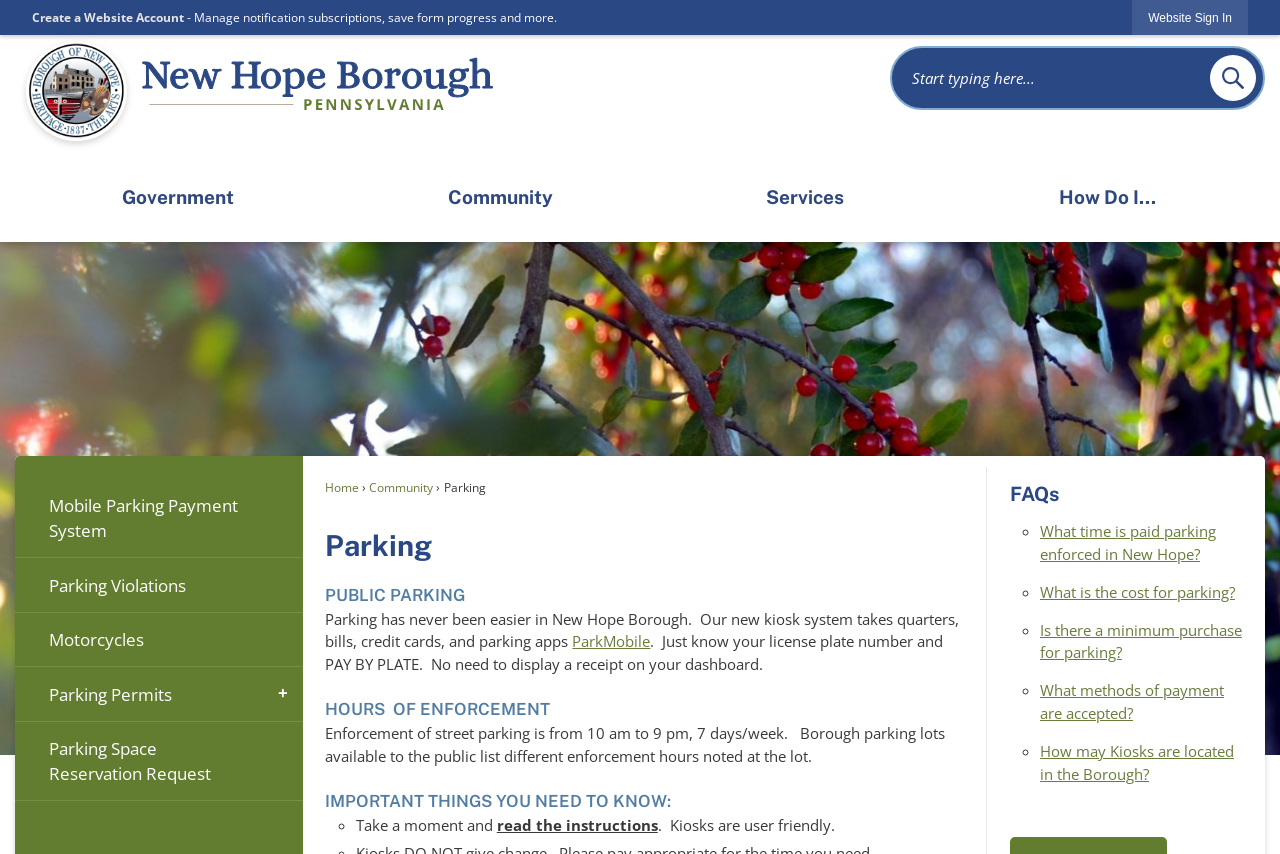Find the coordinates for the bounding box of the element with this description: "Parking Permits".

[0.012, 0.781, 0.236, 0.845]